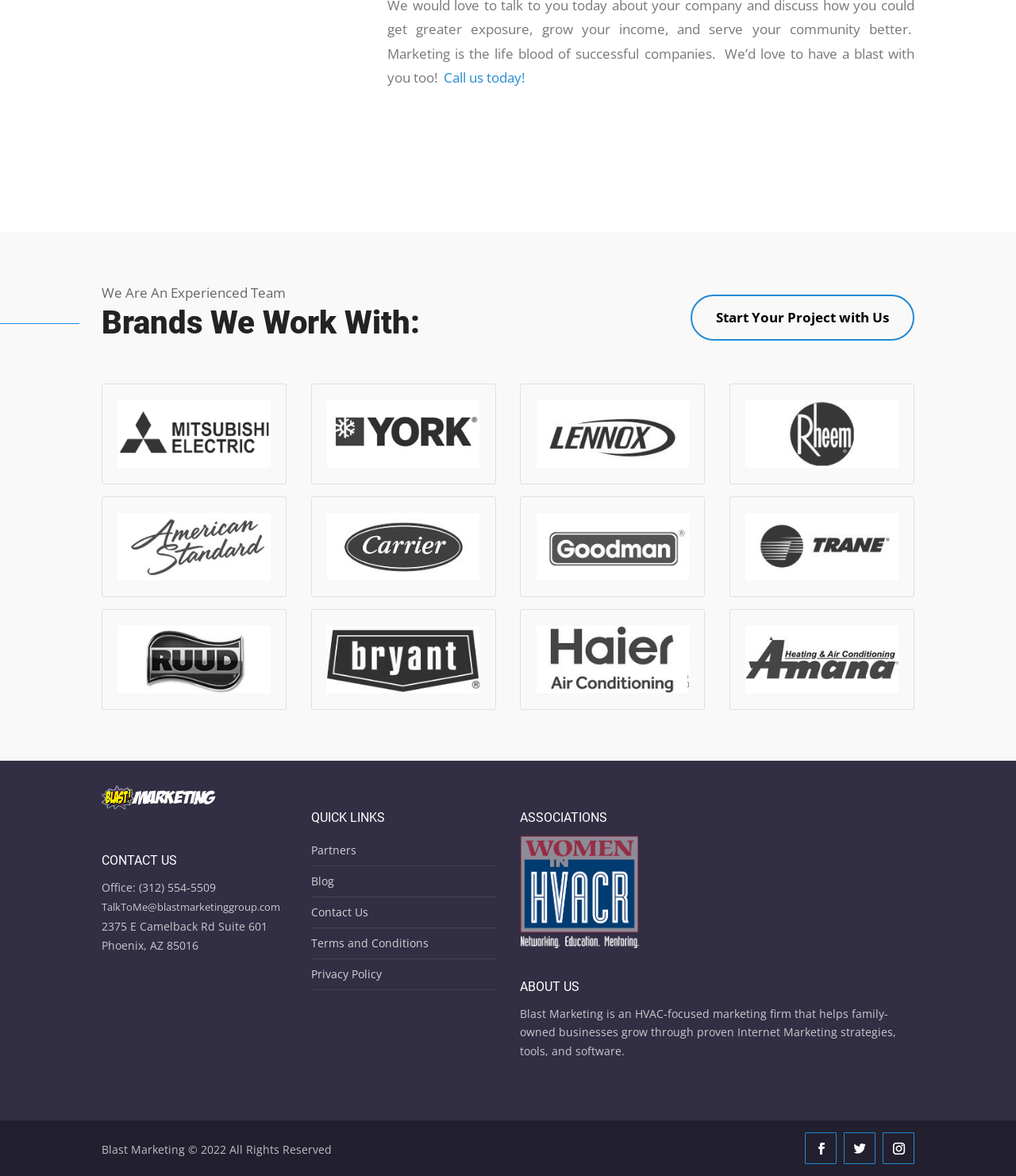Based on the visual content of the image, answer the question thoroughly: What is the company's address?

The company's address can be found in the 'CONTACT US' section at the bottom of the webpage.